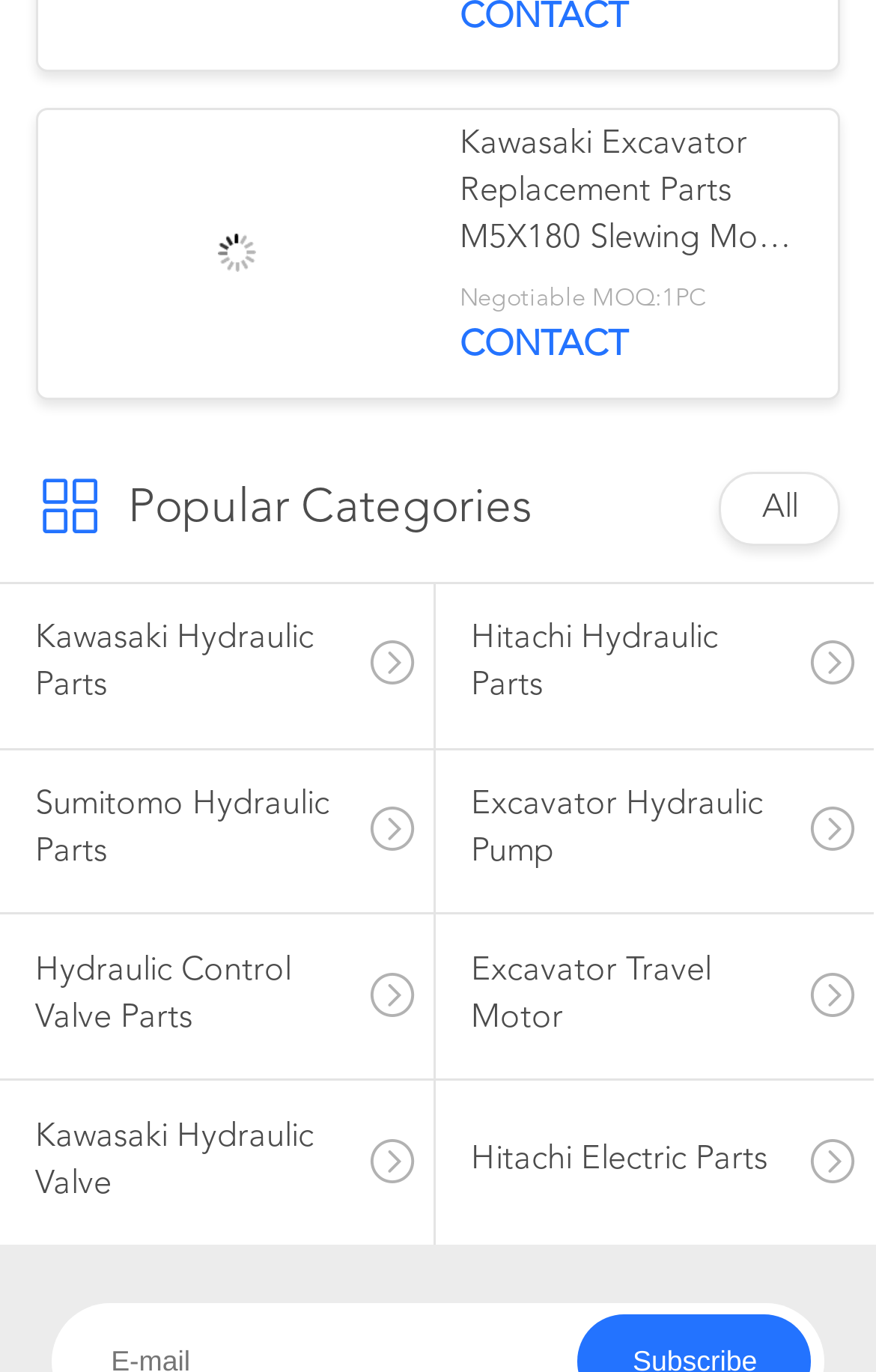Predict the bounding box of the UI element based on this description: "Heard Island and McDonald Islands".

None